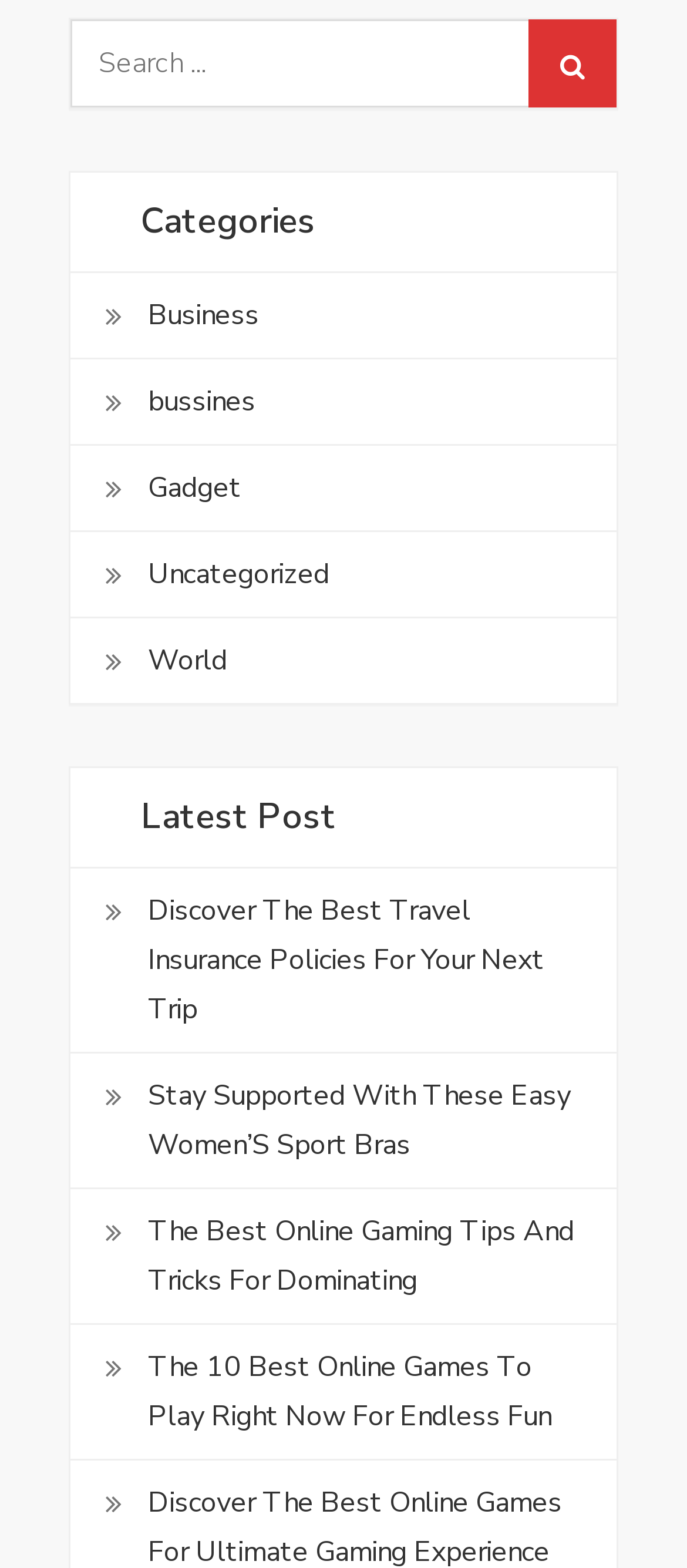What is the title of the latest post?
Using the image, elaborate on the answer with as much detail as possible.

The webpage has a section labeled 'Latest Post' which lists several links to recent articles. The first link in this section is titled 'Discover The Best Travel Insurance Policies For Your Next Trip', suggesting that this is the title of the latest post.